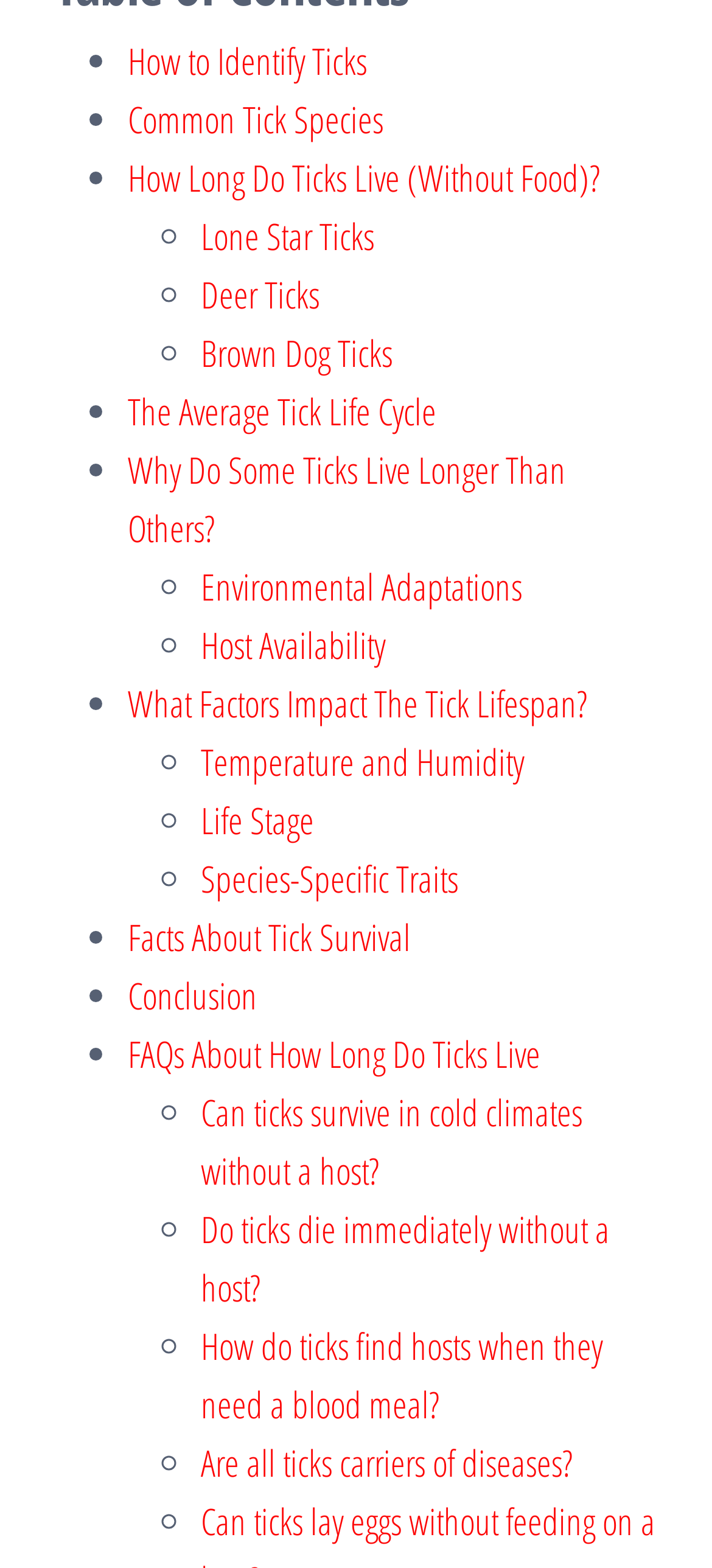Please specify the bounding box coordinates of the clickable region to carry out the following instruction: "Read about 'The Average Tick Life Cycle'". The coordinates should be four float numbers between 0 and 1, in the format [left, top, right, bottom].

[0.179, 0.247, 0.613, 0.279]